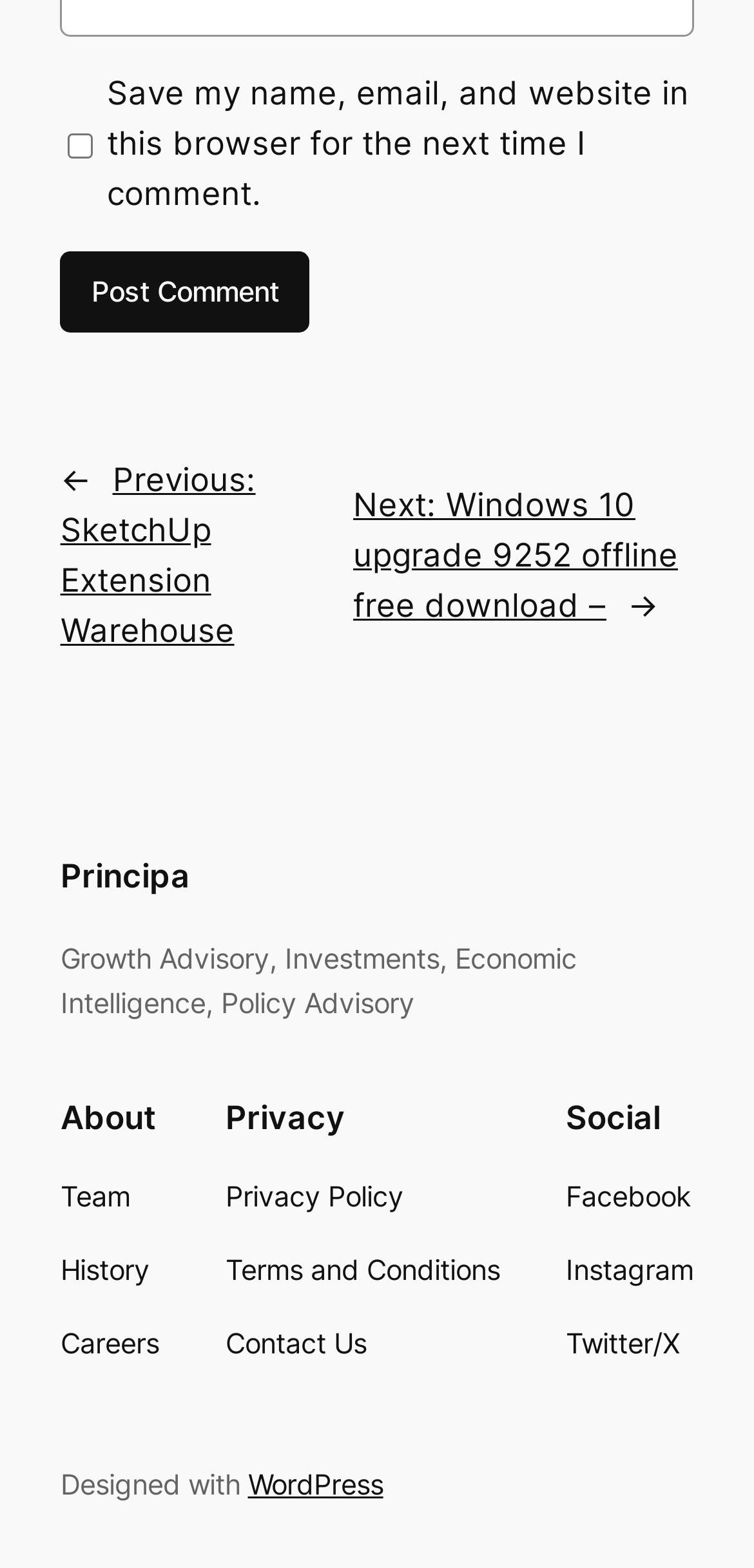Use a single word or phrase to answer this question: 
What is the name of the company?

Principa